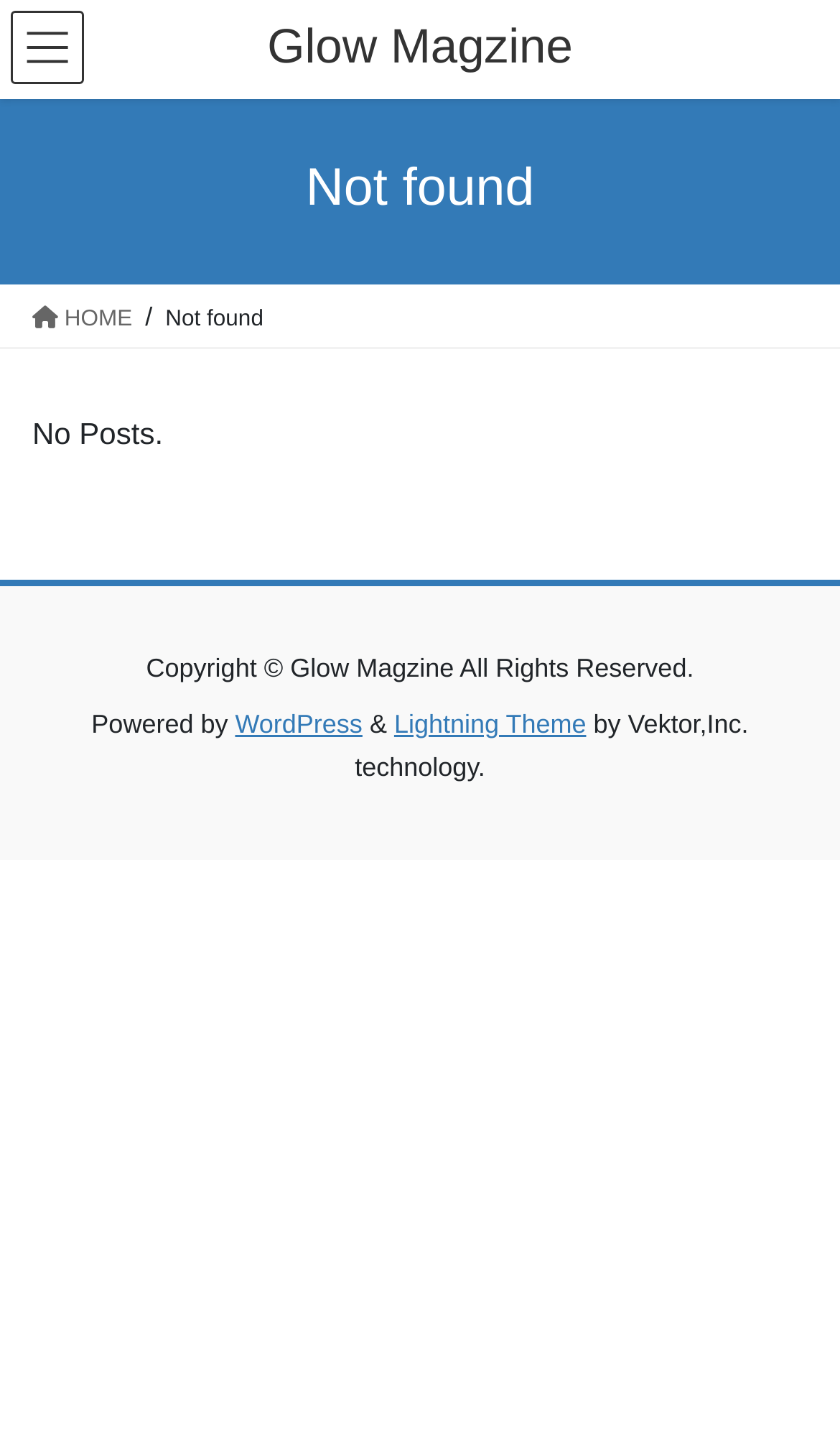By analyzing the image, answer the following question with a detailed response: What is the content of the main section?

The content of the main section can be found by looking at the StaticText element within the main element, which says 'No Posts.'.